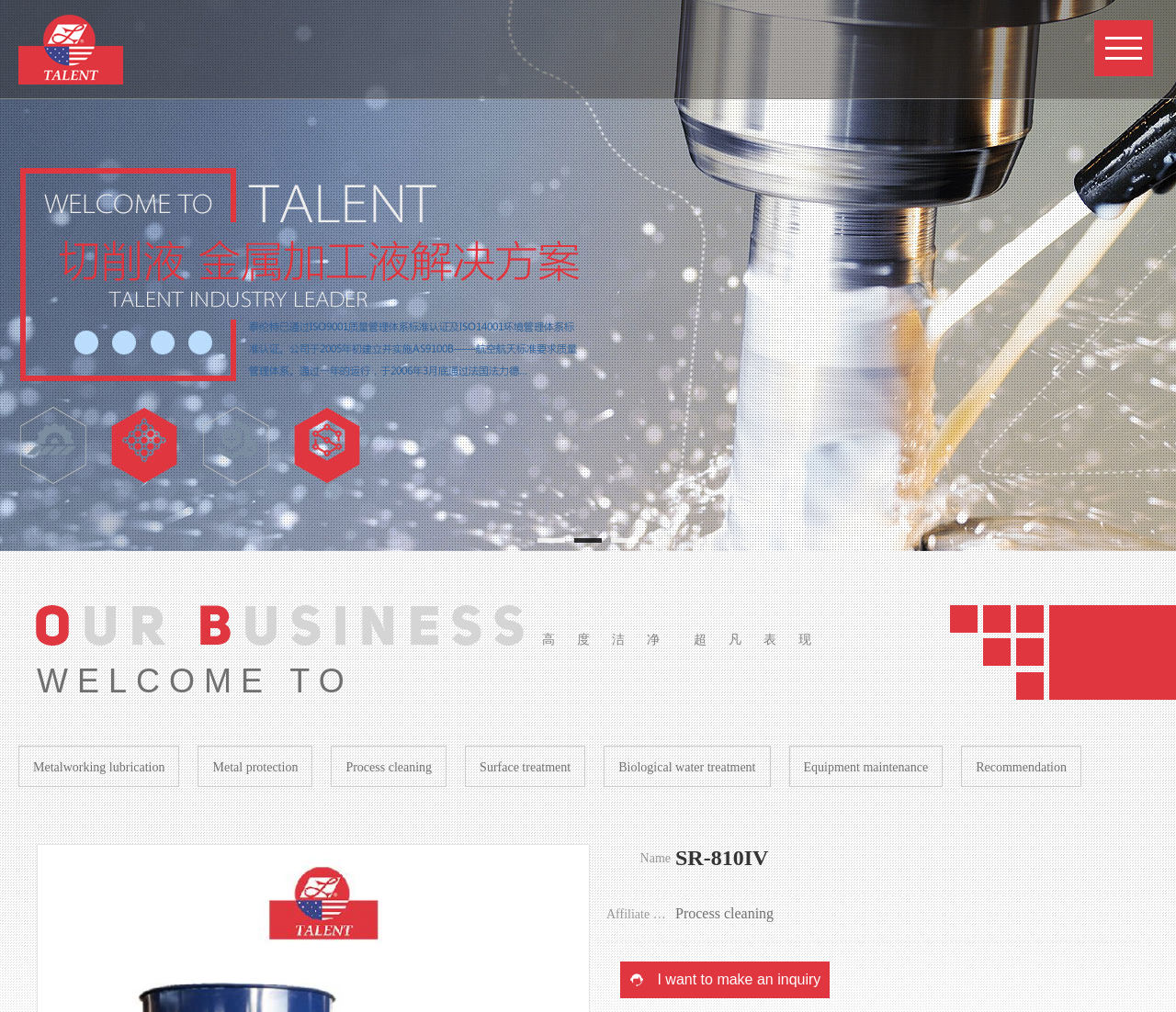Specify the bounding box coordinates of the area to click in order to follow the given instruction: "Learn more about Process cleaning."

[0.574, 0.895, 0.658, 0.912]